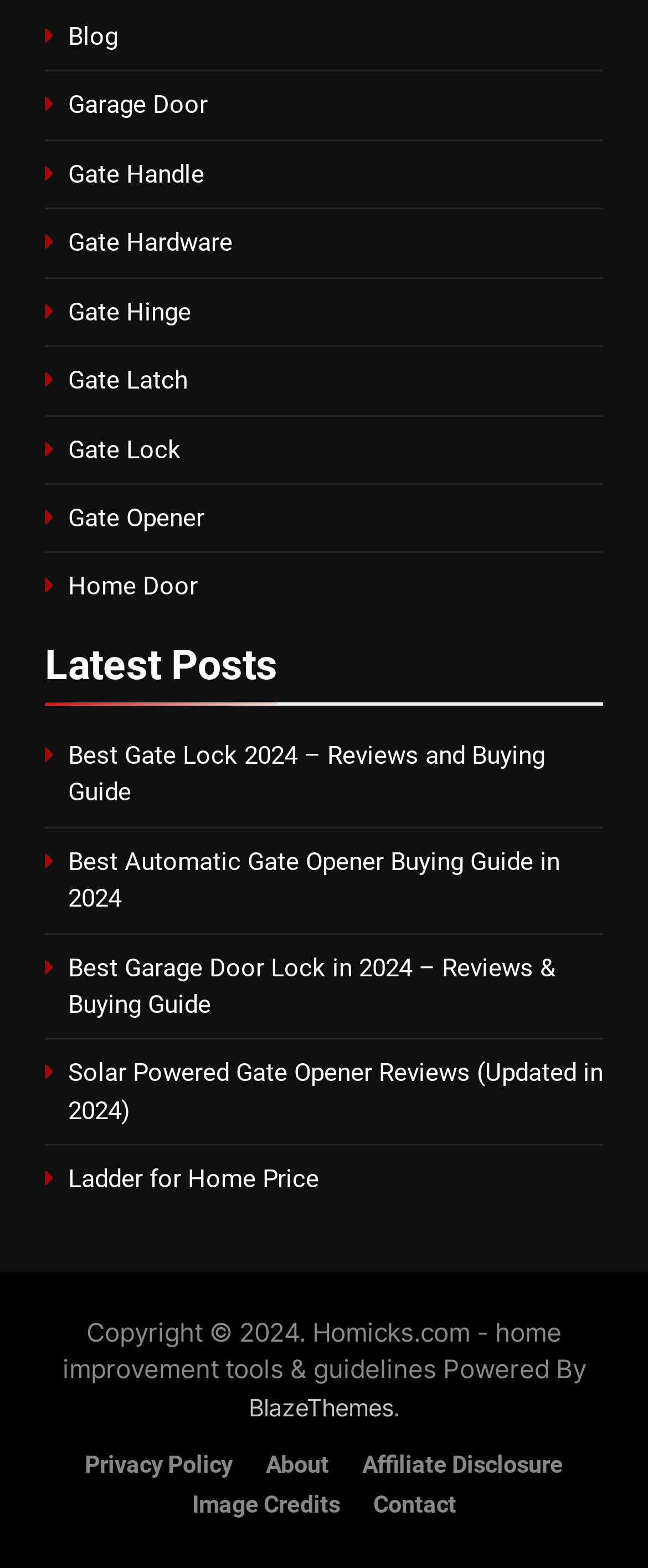Pinpoint the bounding box coordinates of the clickable area necessary to execute the following instruction: "Read the 'Latest Posts' section". The coordinates should be given as four float numbers between 0 and 1, namely [left, top, right, bottom].

[0.069, 0.407, 0.931, 0.45]